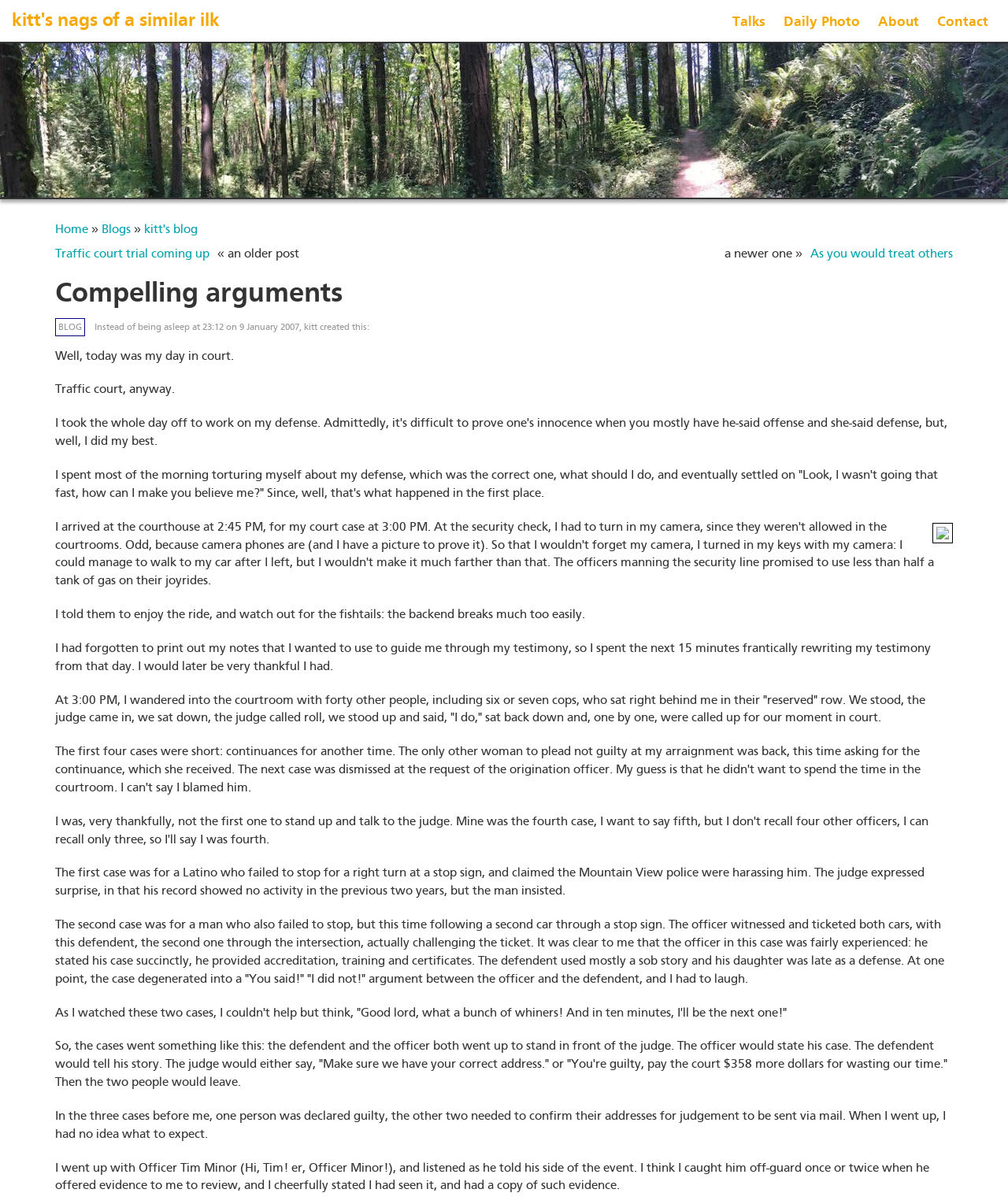With reference to the screenshot, provide a detailed response to the question below:
What was the second case in court about?

The second case in court was about a man who failed to stop at a stop sign, and the officer who ticketed him testified against him. The man tried to defend himself, but the officer's testimony was more convincing.